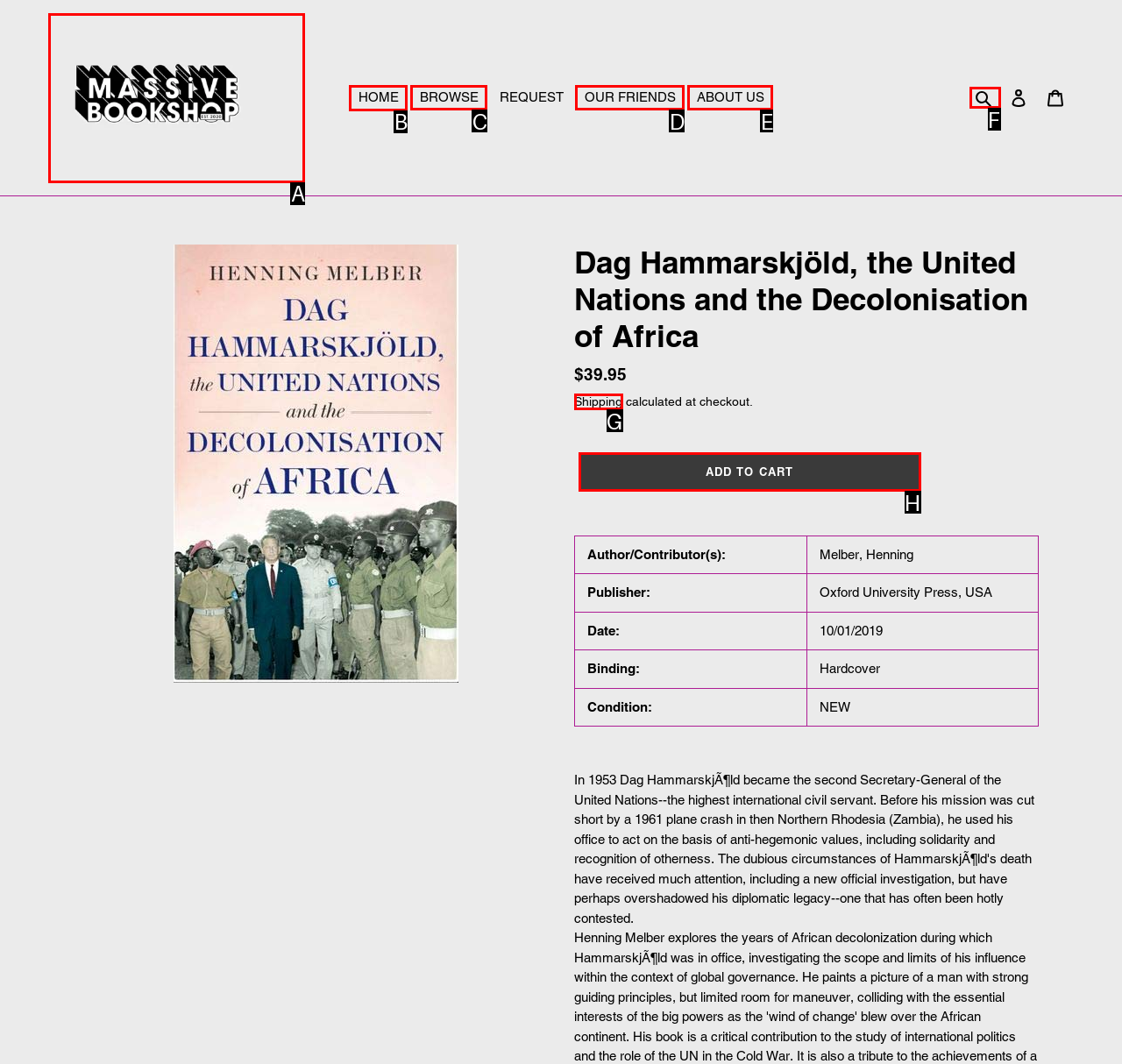Determine which option you need to click to execute the following task: Click the 'HOME' link. Provide your answer as a single letter.

B